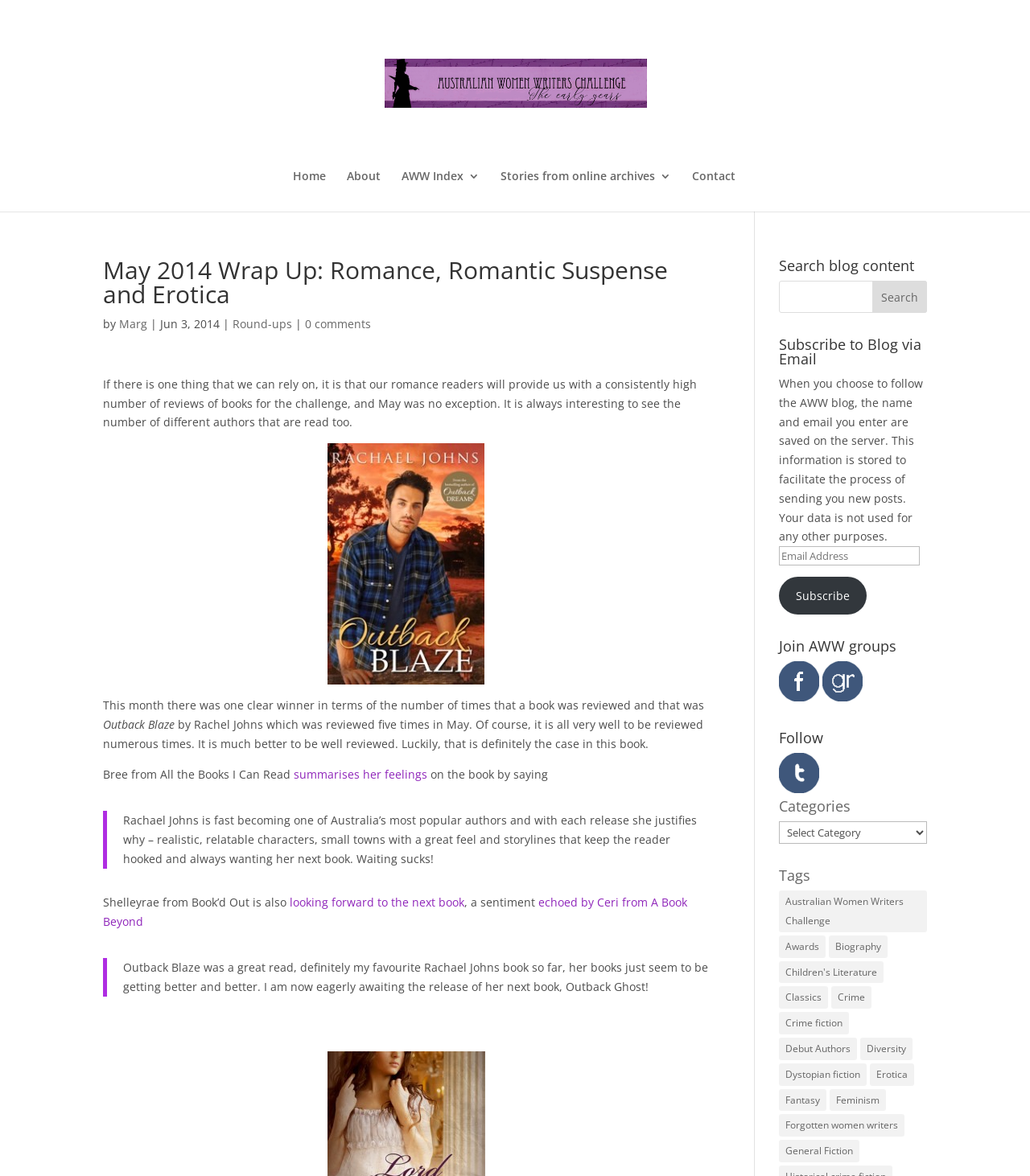Examine the image and give a thorough answer to the following question:
What is the main topic of this blog post?

Based on the content of the webpage, it appears that the main topic of this blog post is romance books, specifically the reviews and summaries of romance books by Australian women writers.